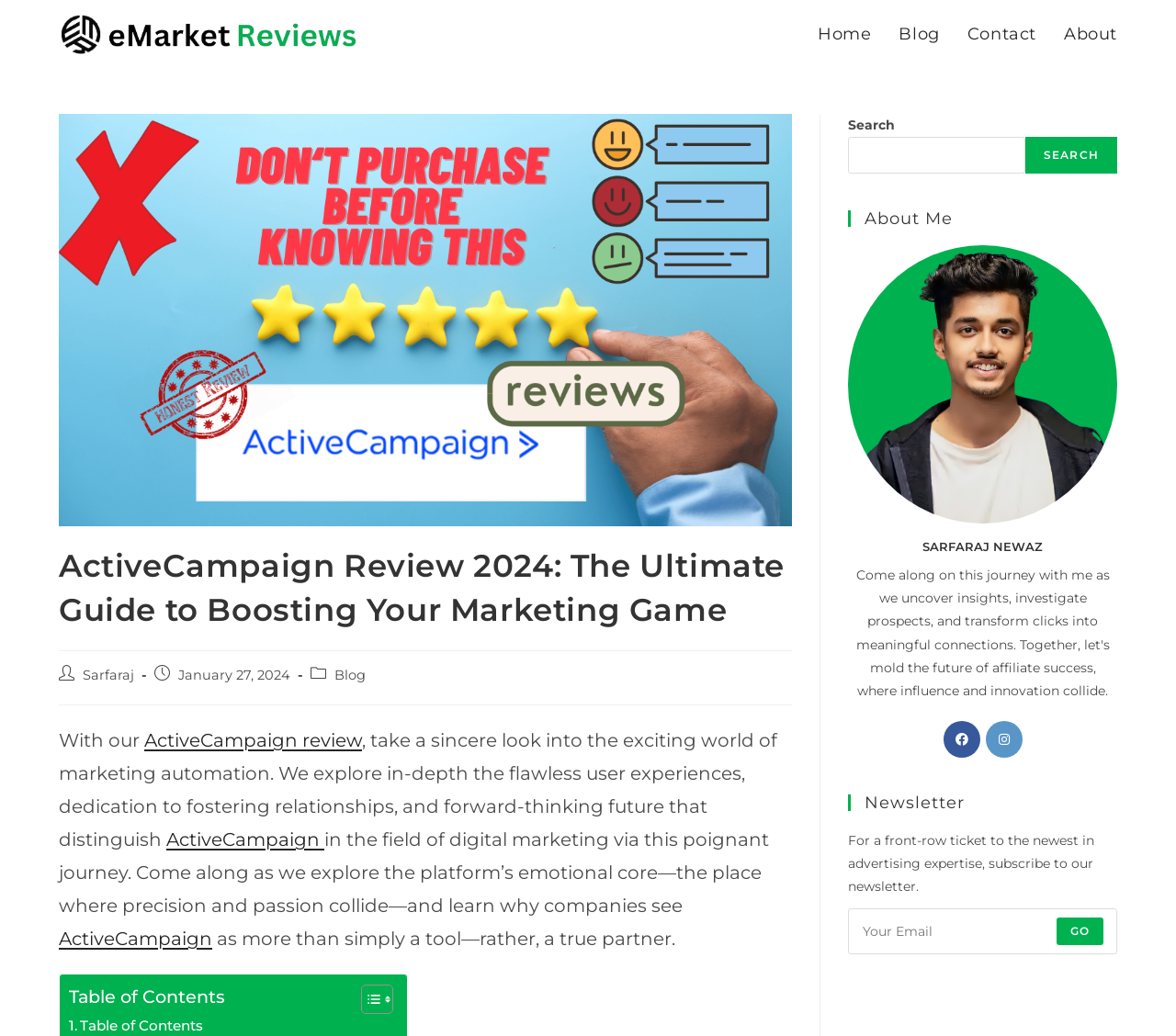Indicate the bounding box coordinates of the element that must be clicked to execute the instruction: "Add to wishlist". The coordinates should be given as four float numbers between 0 and 1, i.e., [left, top, right, bottom].

None